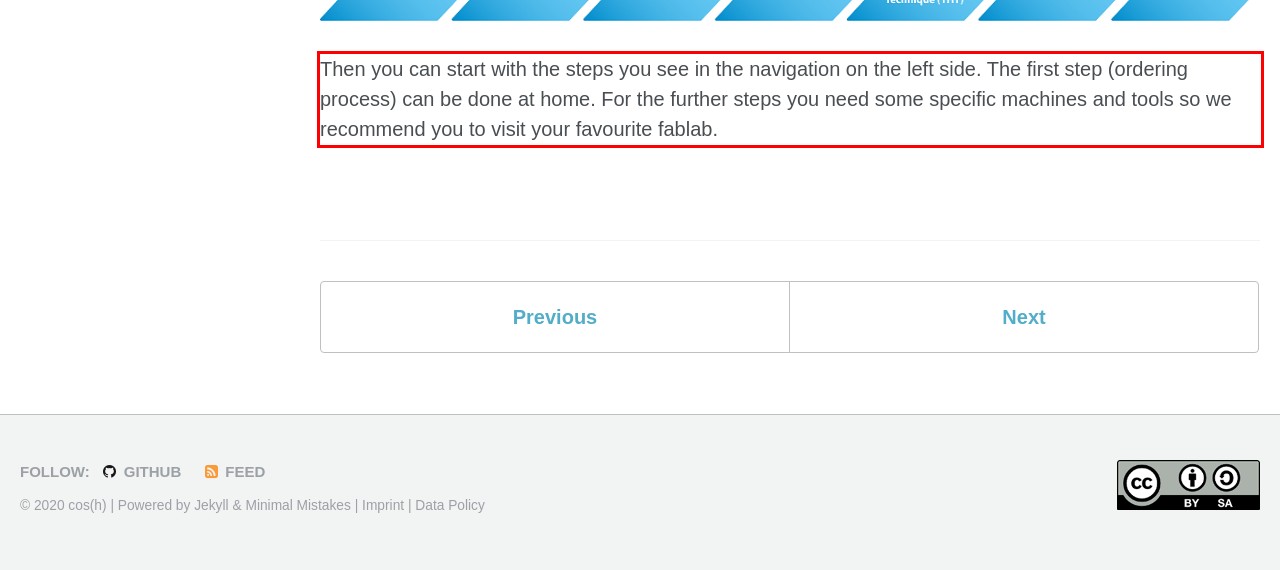From the screenshot of the webpage, locate the red bounding box and extract the text contained within that area.

Then you can start with the steps you see in the navigation on the left side. The first step (ordering process) can be done at home. For the further steps you need some specific machines and tools so we recommend you to visit your favourite fablab.